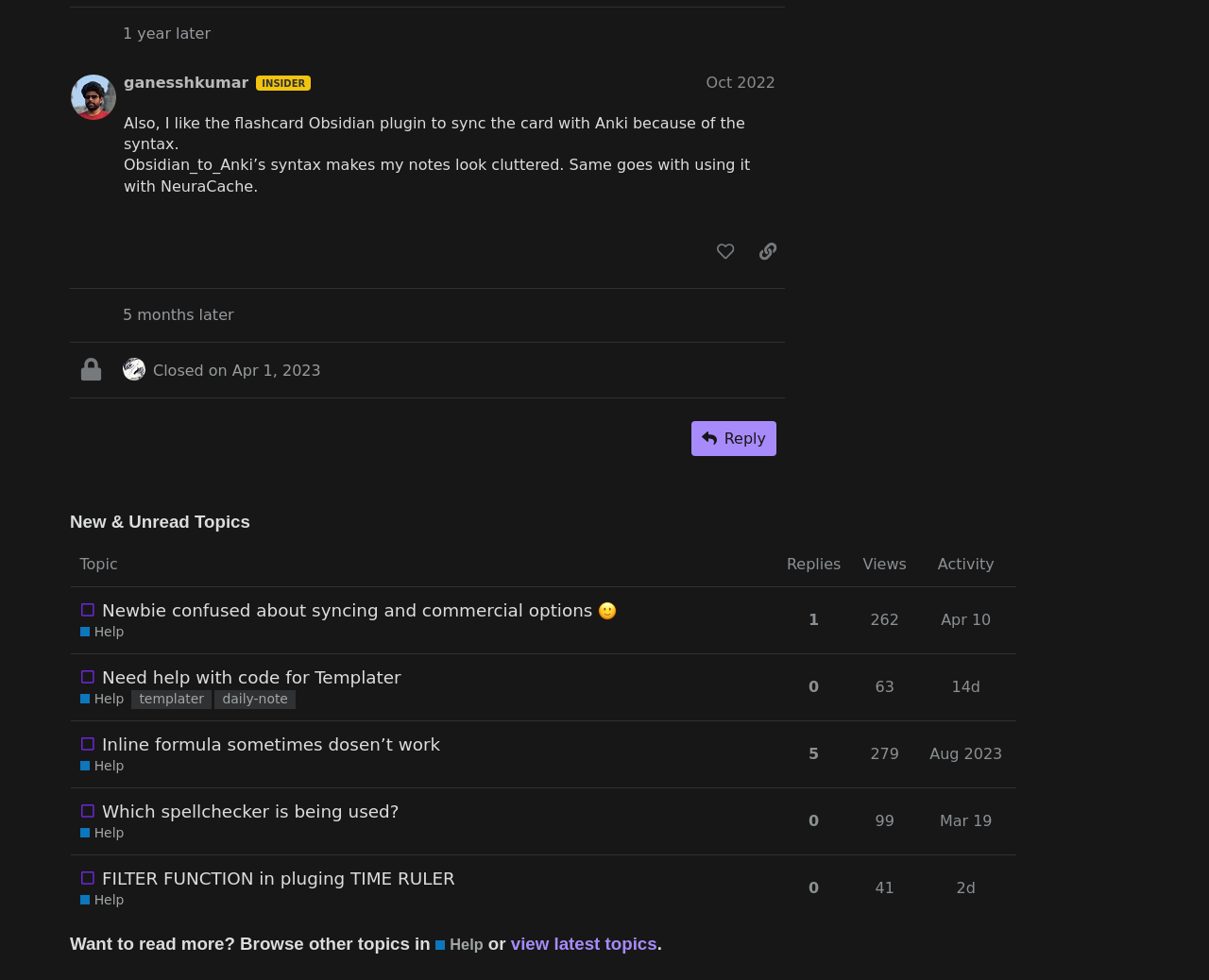Locate the bounding box coordinates of the area that needs to be clicked to fulfill the following instruction: "Reply to a post". The coordinates should be in the format of four float numbers between 0 and 1, namely [left, top, right, bottom].

[0.572, 0.43, 0.642, 0.465]